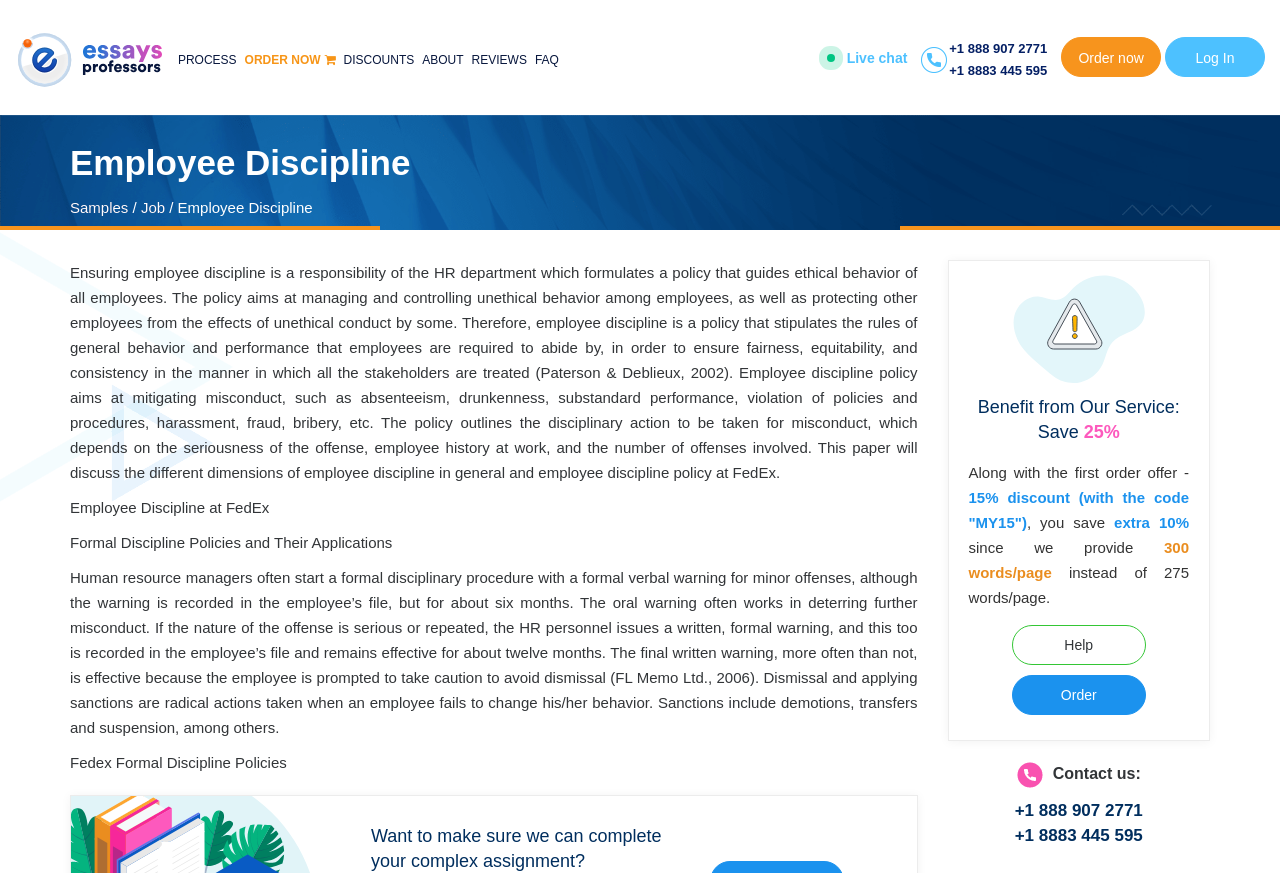Identify the bounding box coordinates for the region to click in order to carry out this instruction: "Click the 'Live chat' link". Provide the coordinates using four float numbers between 0 and 1, formatted as [left, top, right, bottom].

[0.646, 0.058, 0.709, 0.074]